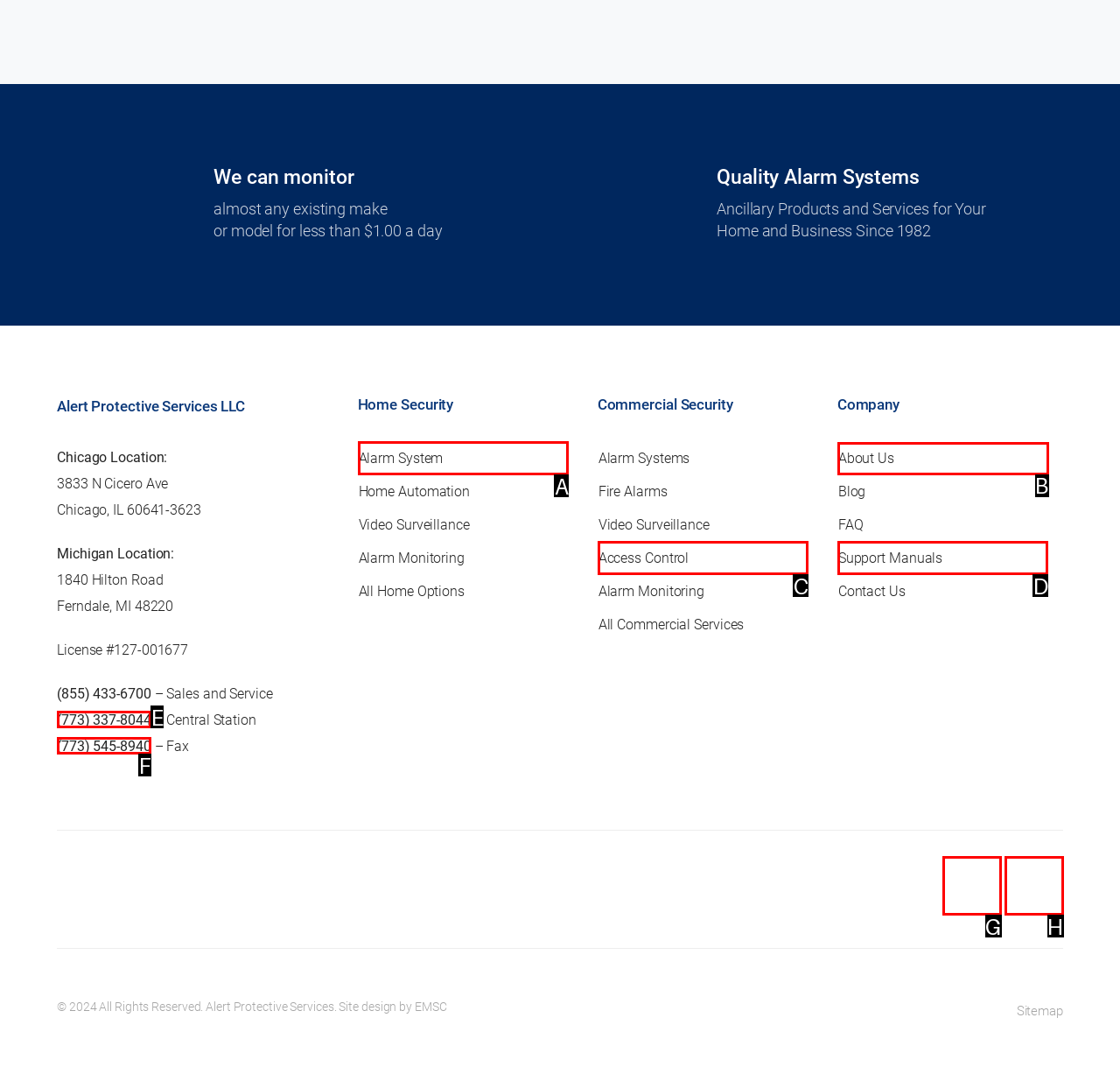Select the HTML element that needs to be clicked to perform the task: Go to About Us. Reply with the letter of the chosen option.

B